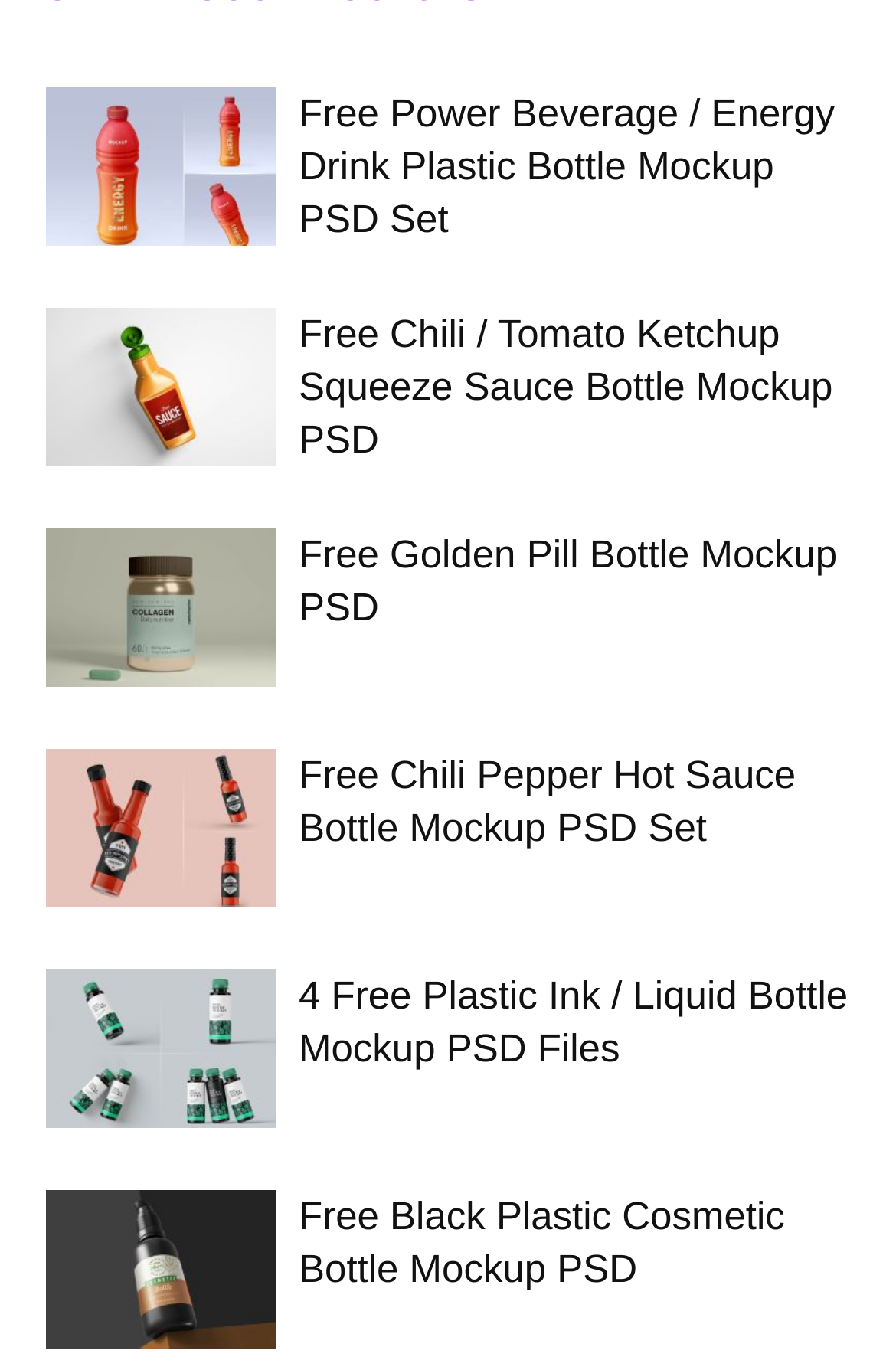Please specify the bounding box coordinates of the clickable region to carry out the following instruction: "View Free Commercial Squeeze Sauce Bottle Mockup PSD". The coordinates should be four float numbers between 0 and 1, in the format [left, top, right, bottom].

[0.051, 0.225, 0.308, 0.34]